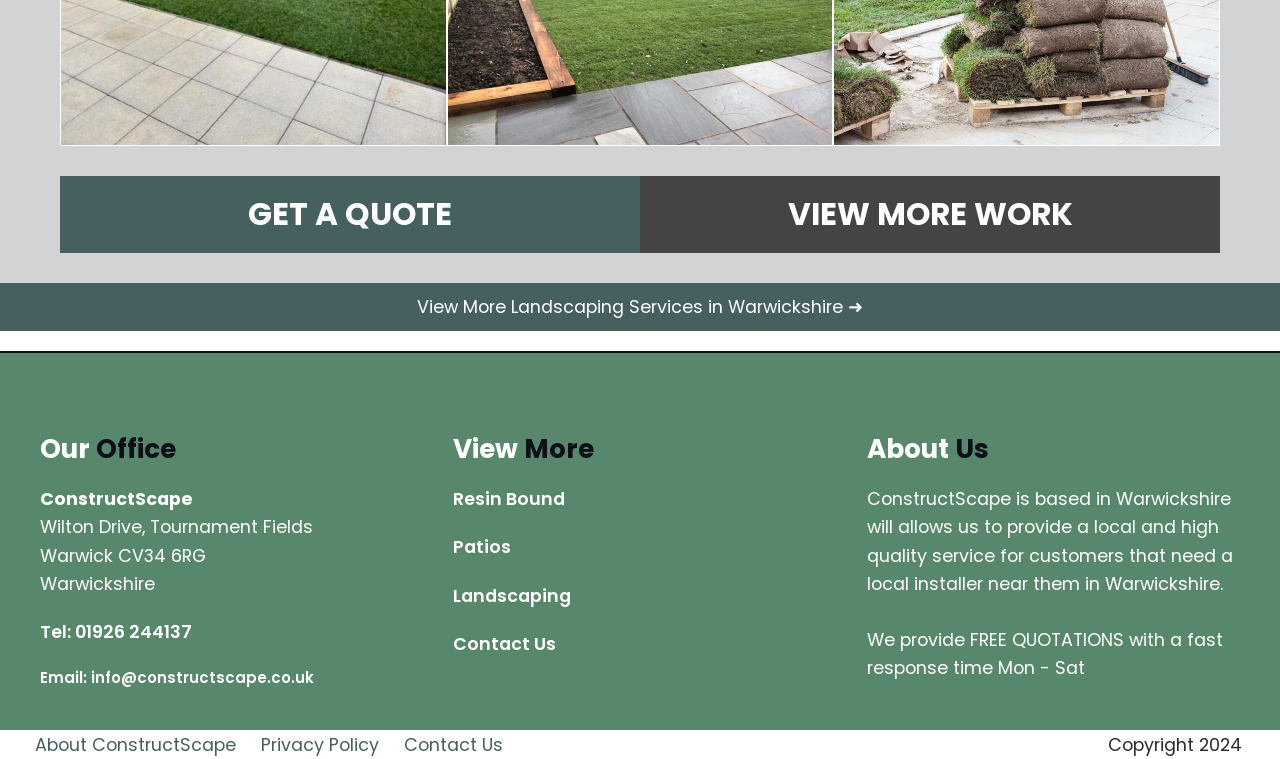Answer in one word or a short phrase: 
What is the year of copyright?

2024